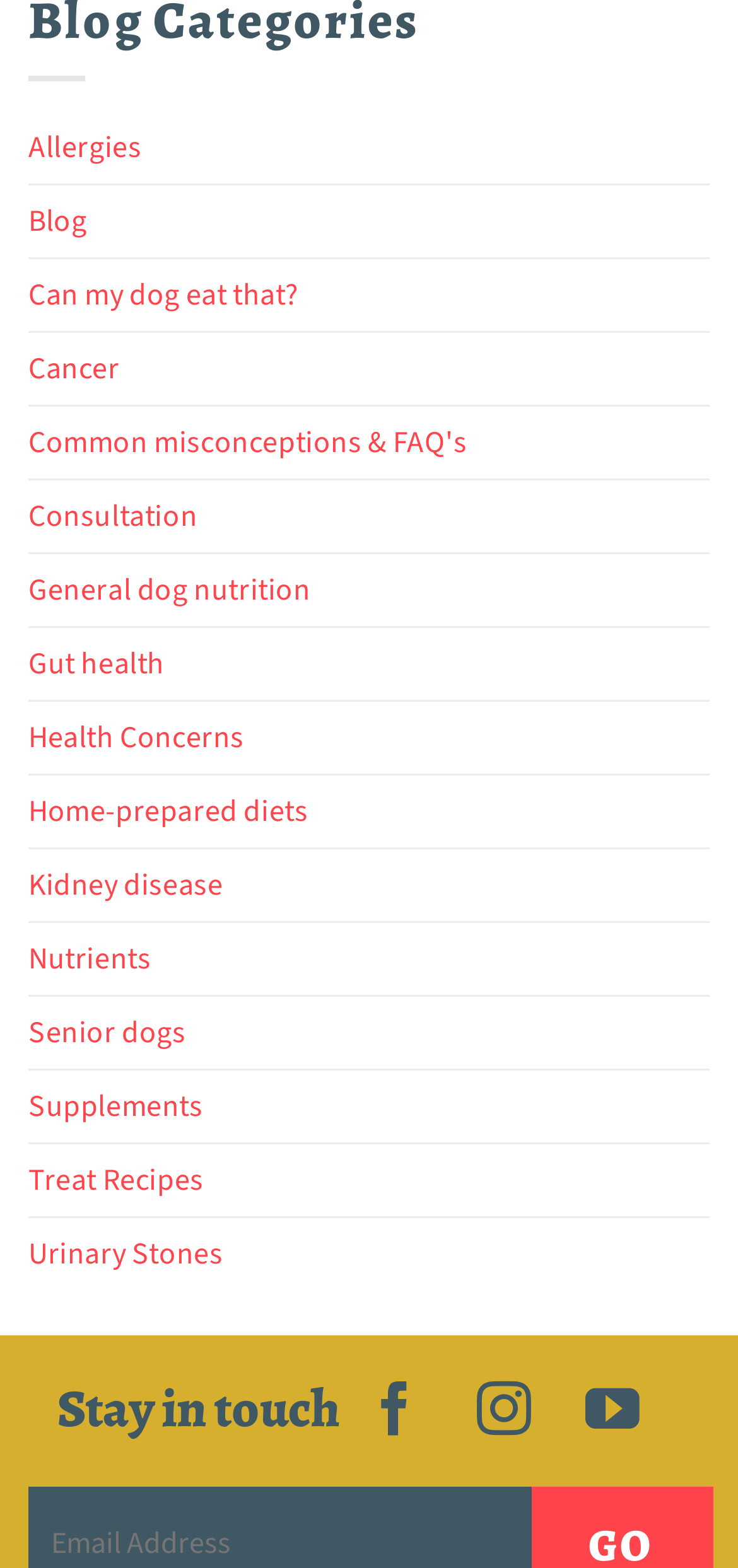What is the last link on the webpage?
Based on the visual, give a brief answer using one word or a short phrase.

Urinary Stones